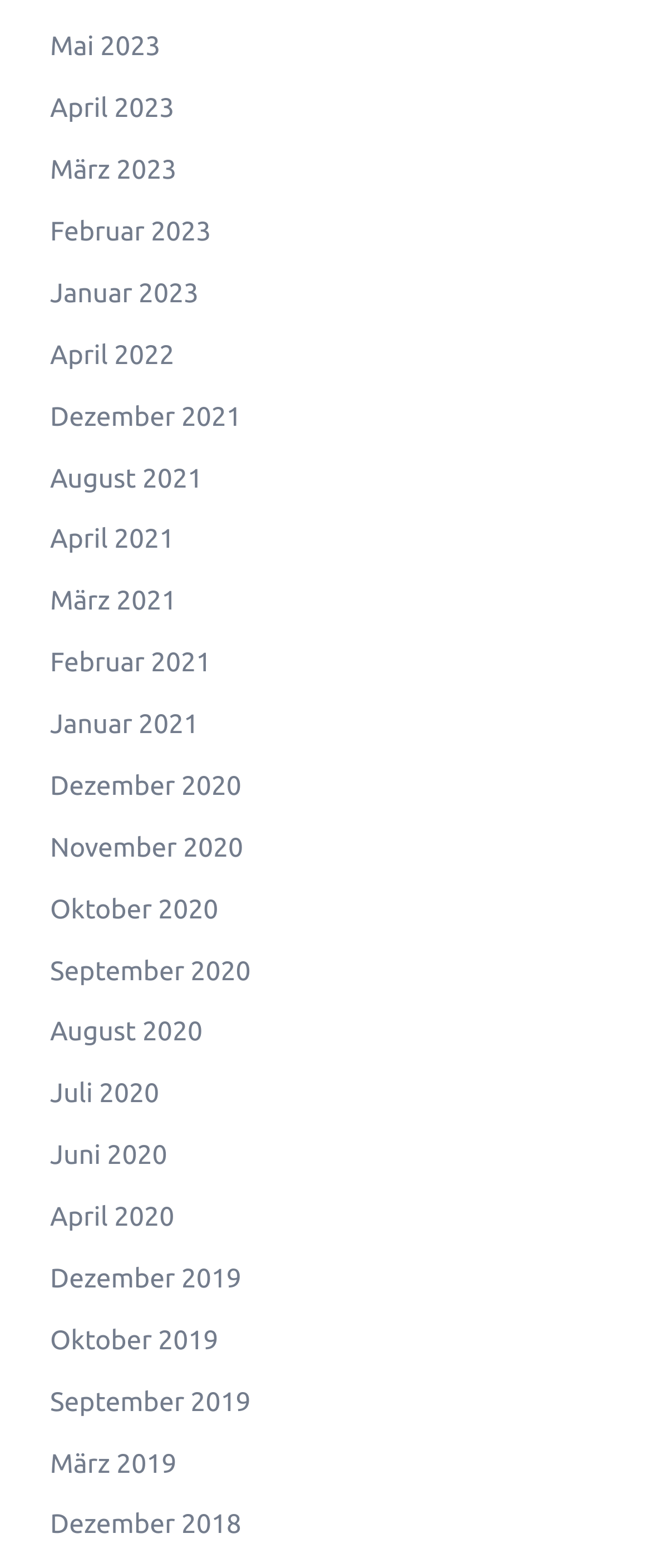Pinpoint the bounding box coordinates of the clickable area needed to execute the instruction: "View Januar 2023". The coordinates should be specified as four float numbers between 0 and 1, i.e., [left, top, right, bottom].

[0.077, 0.178, 0.305, 0.197]